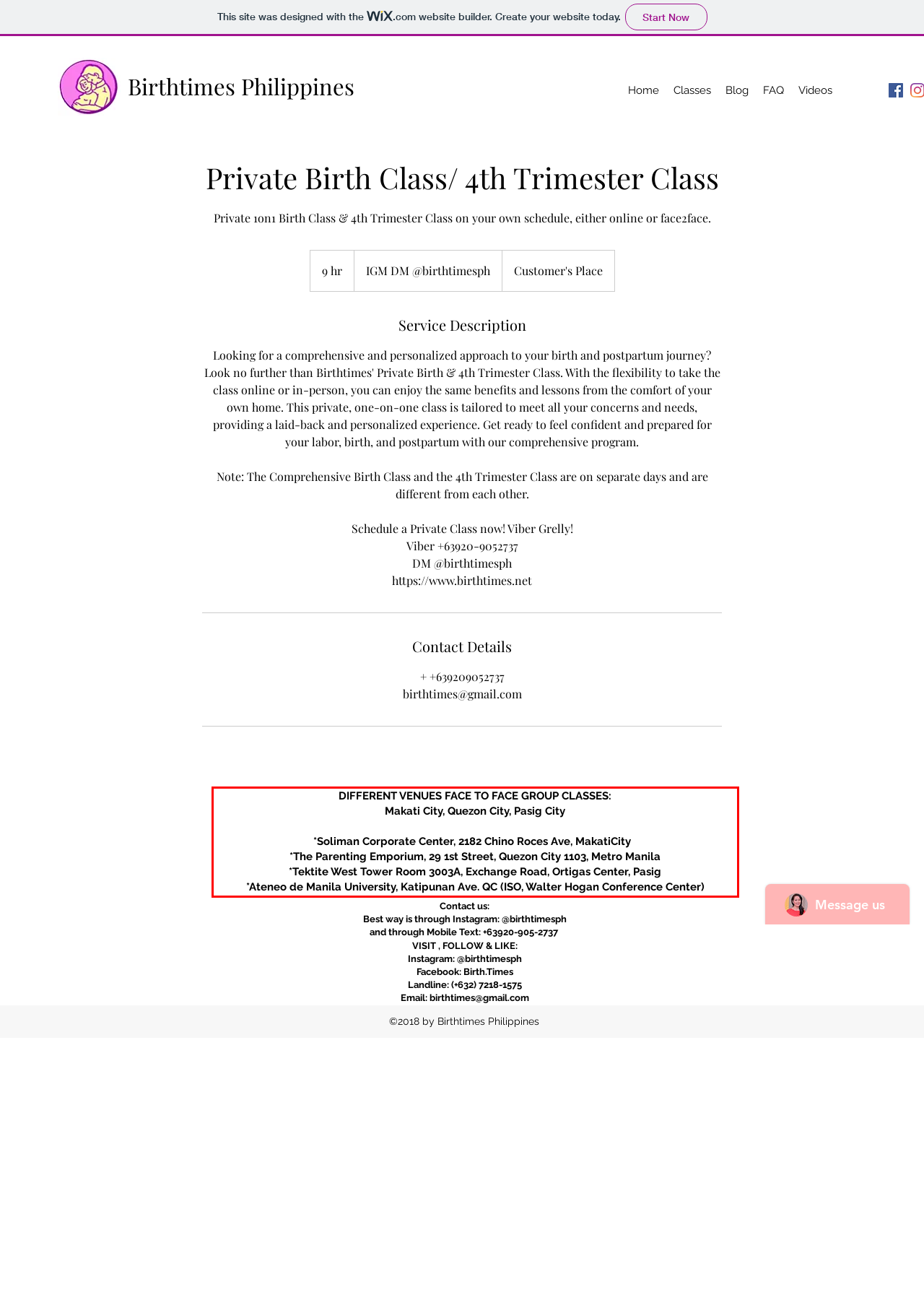Identify and transcribe the text content enclosed by the red bounding box in the given screenshot.

DIFFERENT VENUES FACE TO FACE GROUP CLASSES: Makati City, Quezon City, Pasig City *Soliman Corporate Center, 2182 Chino Roces Ave, MakatiCity *The Parenting Emporium, 29 1st Street, Quezon City 1103, Metro Manila *Tektite West Tower Room 3003A, Exchange Road, Ortigas Center, Pasig *Ateneo de Manila University, Katipunan Ave. QC (ISO, Walter Hogan Conference Center)